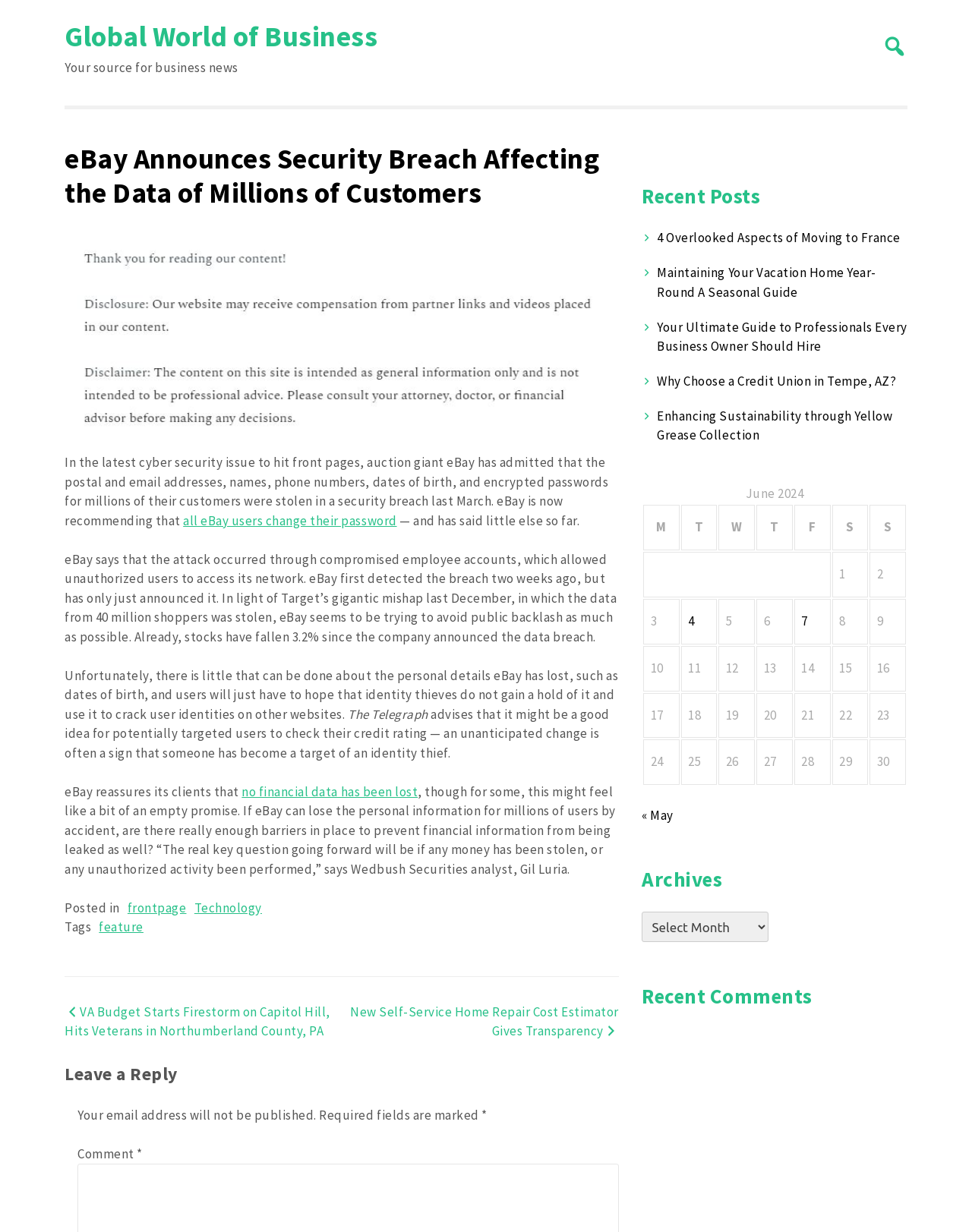What is the name of the analyst quoted in the article?
Based on the screenshot, respond with a single word or phrase.

Gil Luria